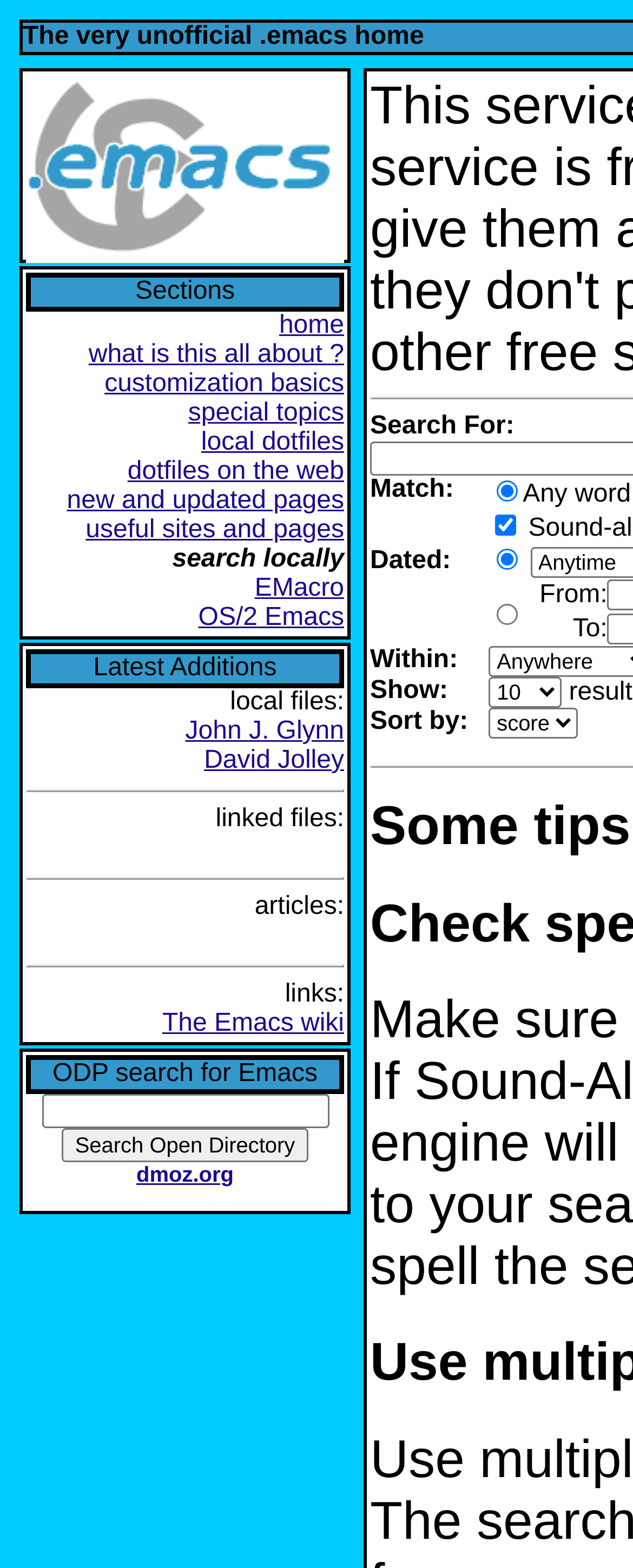Identify the bounding box of the UI component described as: "new and updated pages".

[0.106, 0.311, 0.544, 0.328]